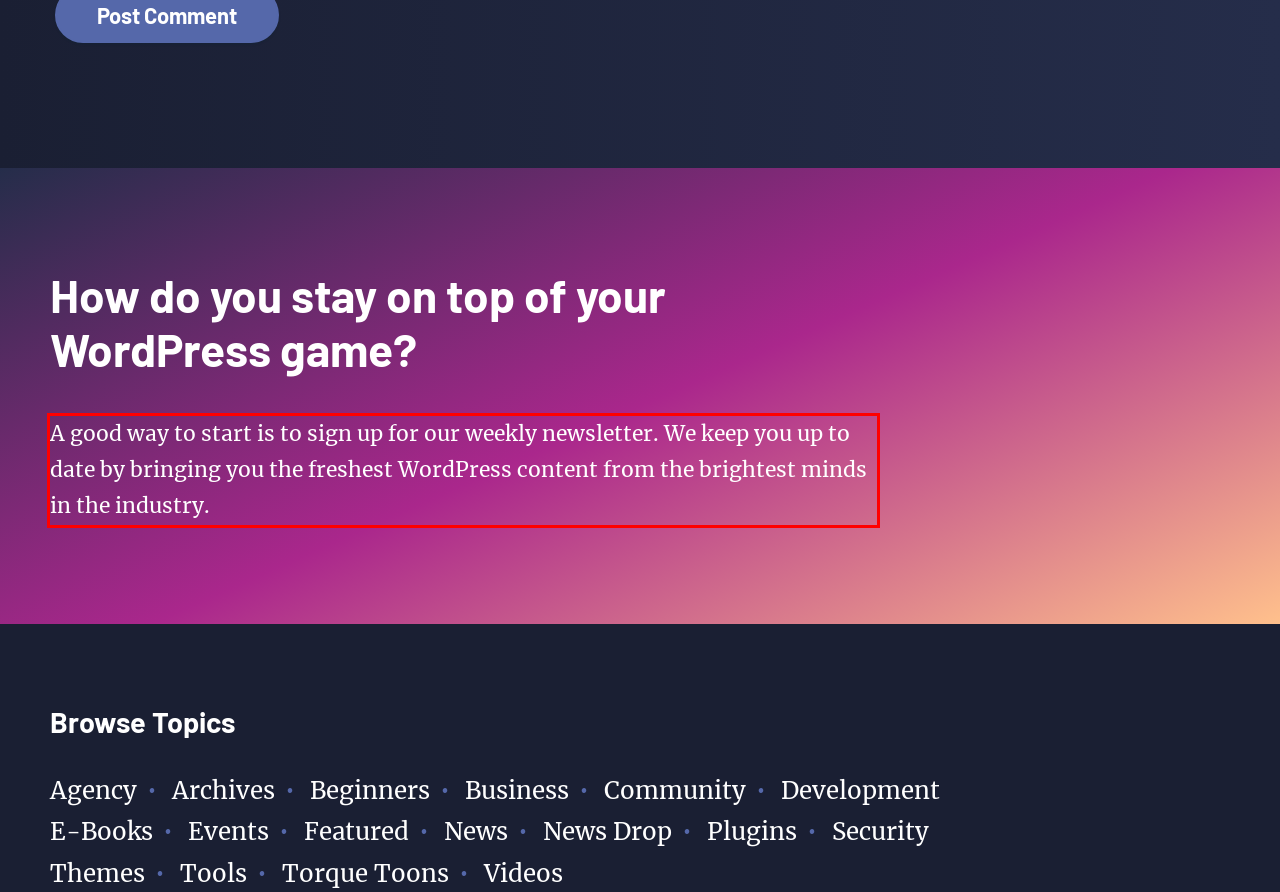Given a webpage screenshot with a red bounding box, perform OCR to read and deliver the text enclosed by the red bounding box.

A good way to start is to sign up for our weekly newsletter. We keep you up to date by bringing you the freshest WordPress content from the brightest minds in the industry.